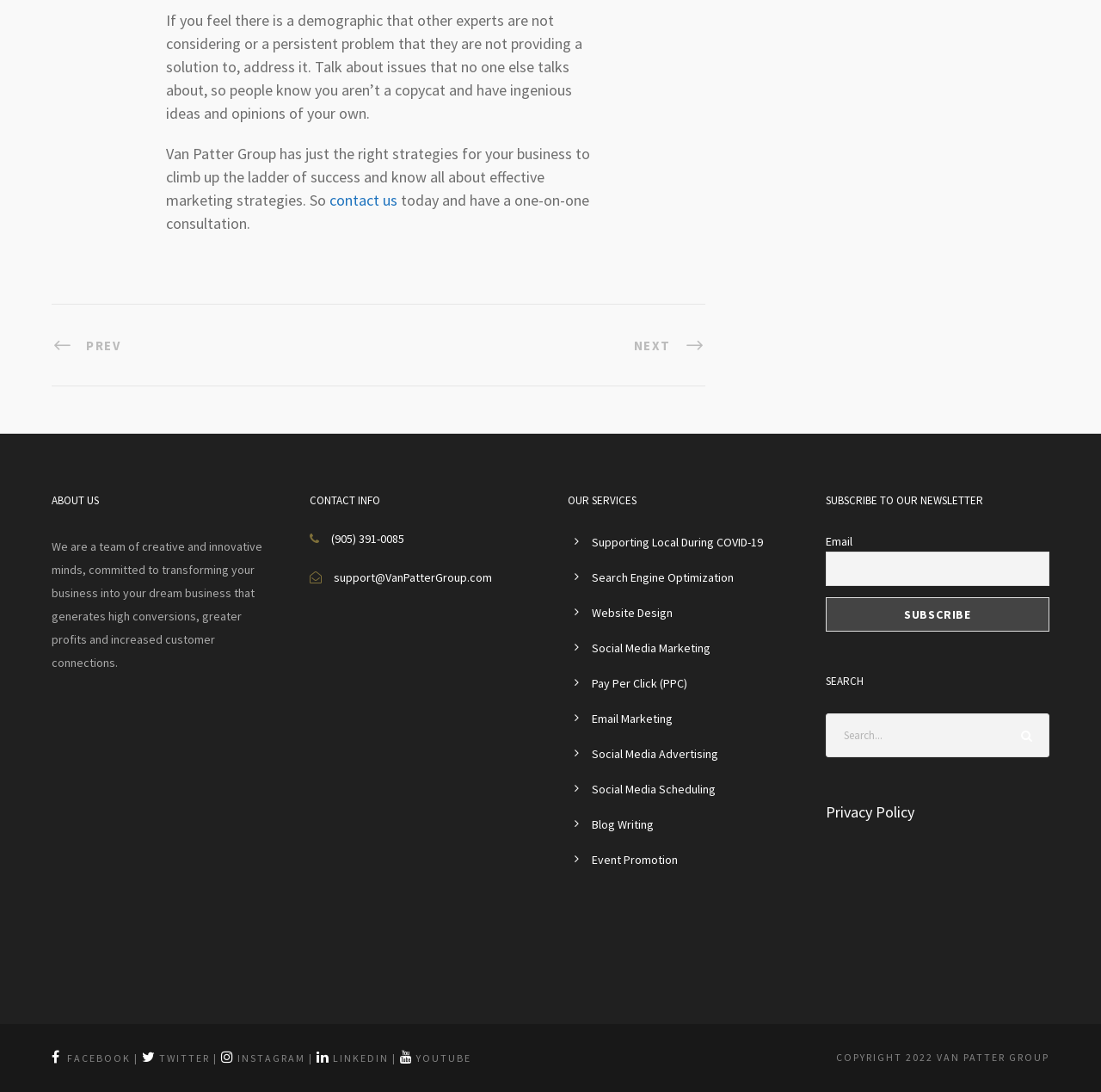Determine the coordinates of the bounding box for the clickable area needed to execute this instruction: "Enter email address".

[0.75, 0.505, 0.953, 0.537]